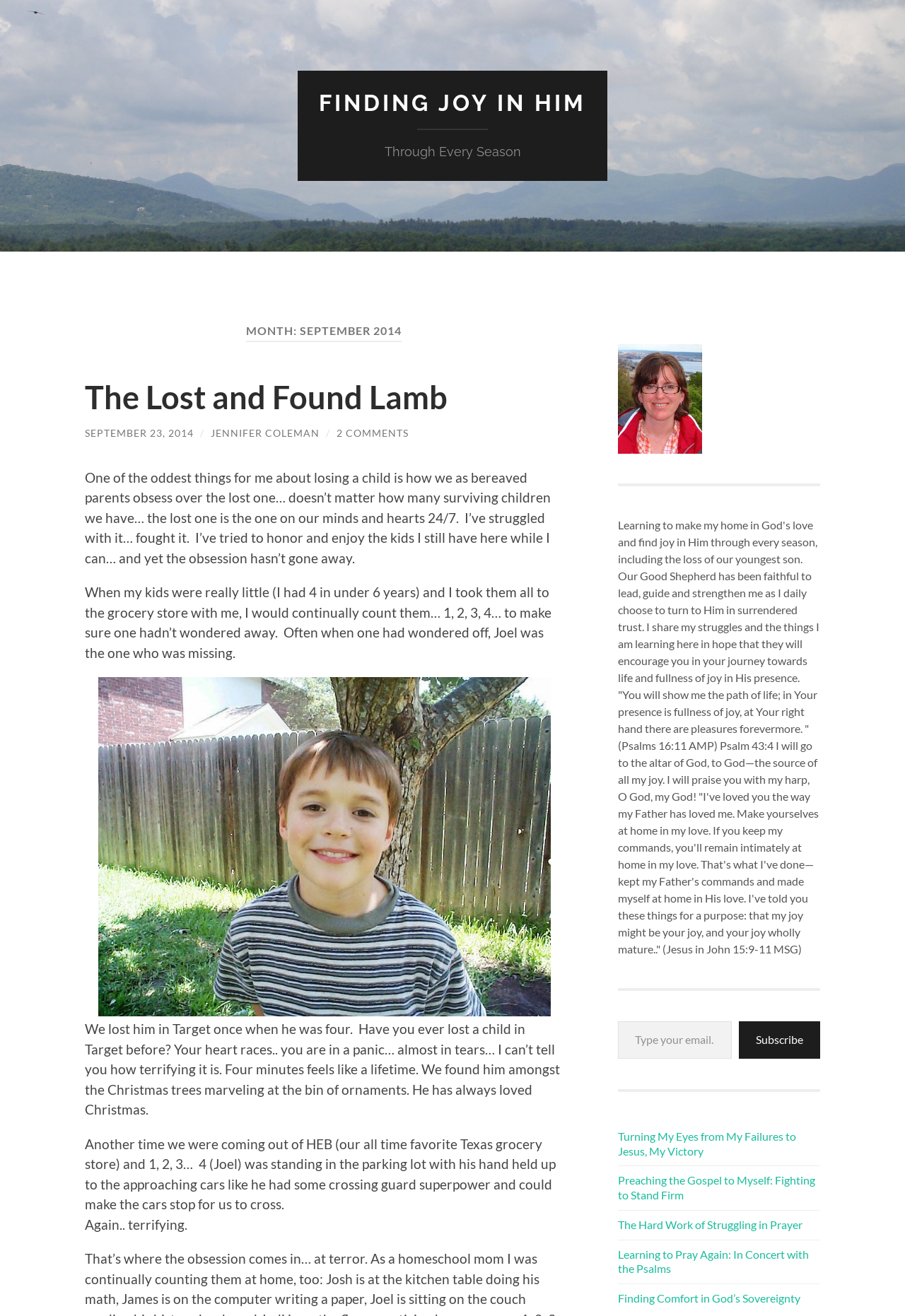Identify the bounding box coordinates necessary to click and complete the given instruction: "Read the post 'The Lost and Found Lamb'".

[0.094, 0.287, 0.495, 0.316]